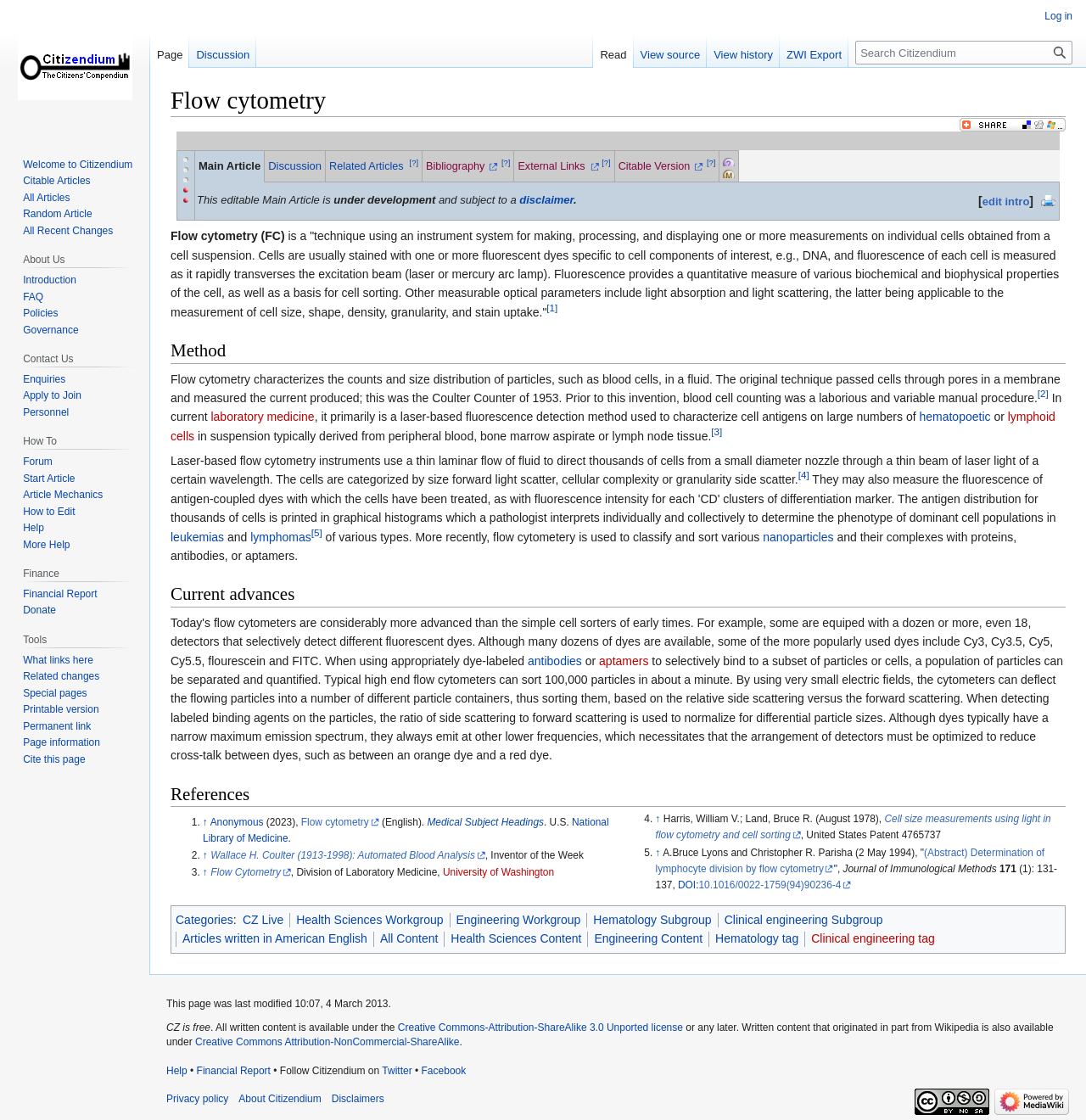What is measured in flow cytometry?
Please look at the screenshot and answer using one word or phrase.

Fluorescence and light absorption